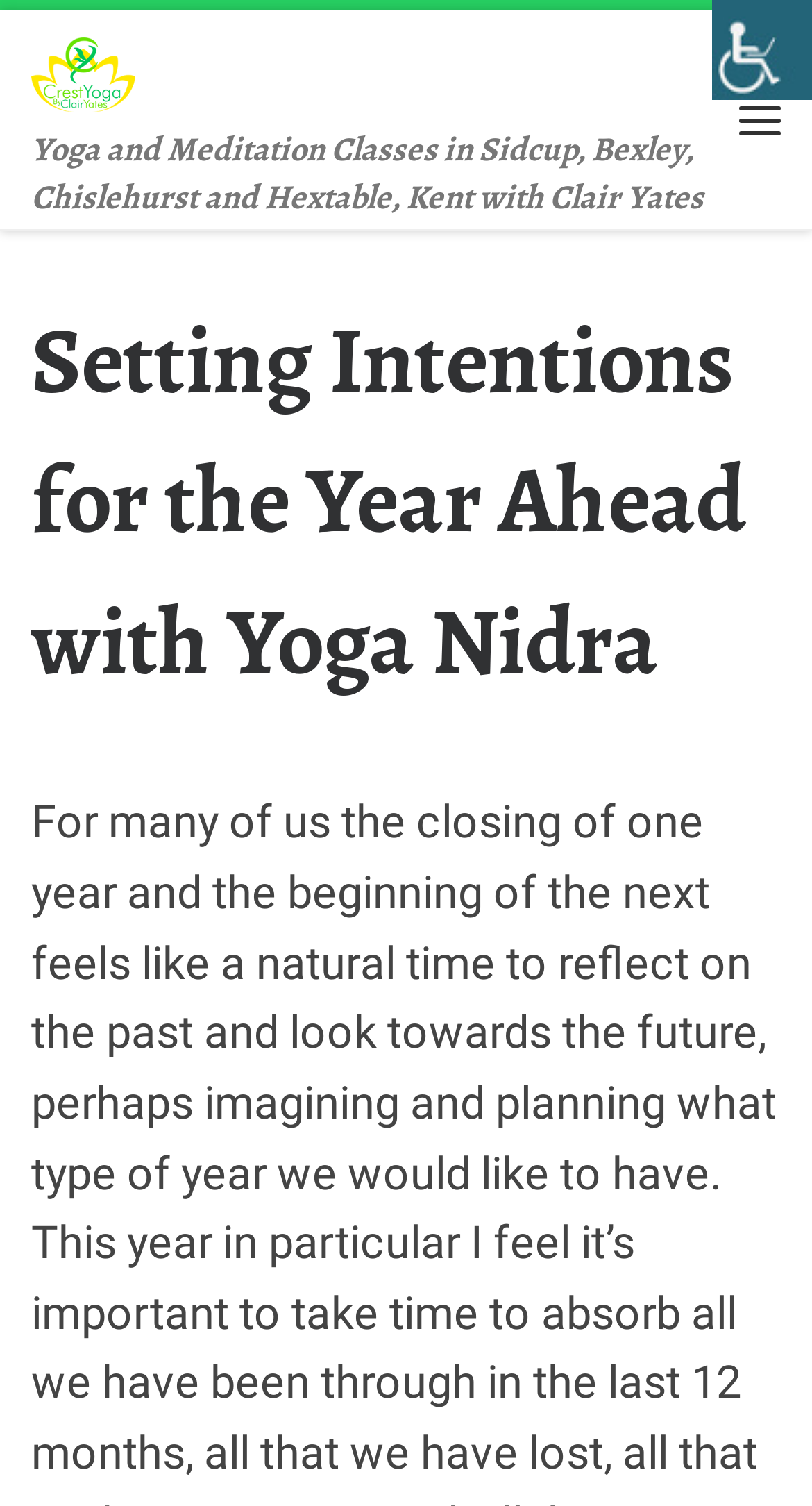What is the function of the 'Accessibility Helper sidebar'?
Look at the image and respond with a single word or a short phrase.

Accessibility help